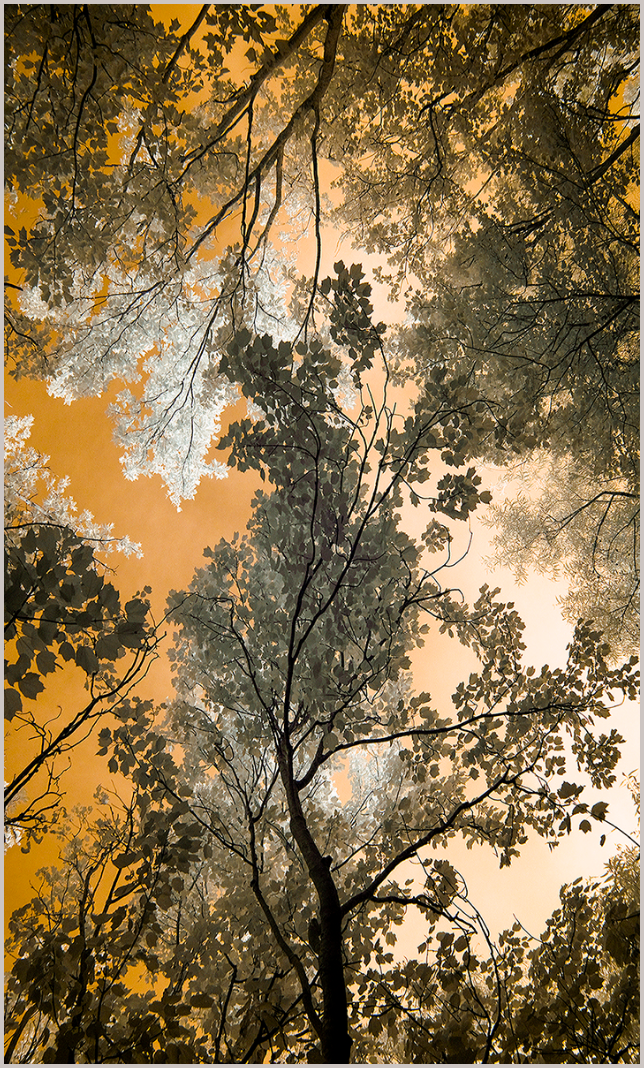What is the perspective from which the forest canopy is captured?
Answer the question with detailed information derived from the image.

The caption states that the image depicts a striking view of a forest canopy, captured from below, which emphasizes the intricate details of the leaves and evokes a sense of tranquility and wonder.